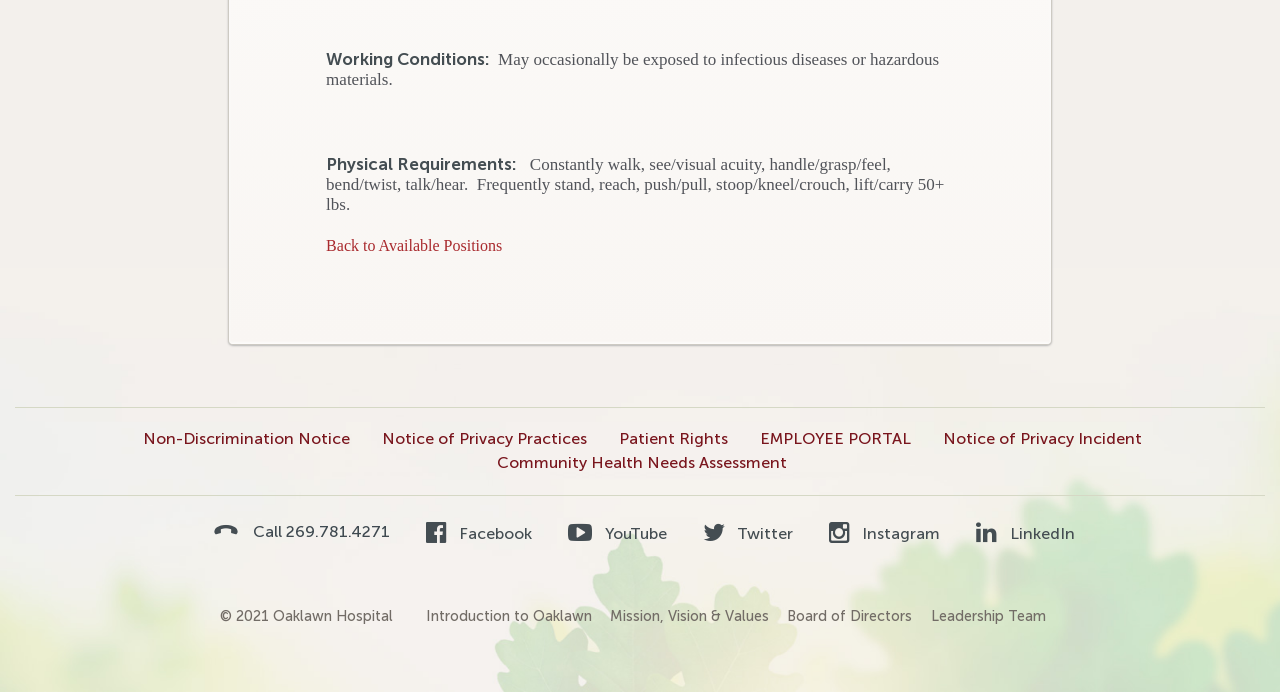Please specify the bounding box coordinates of the clickable region necessary for completing the following instruction: "Explore the HEALTH category". The coordinates must consist of four float numbers between 0 and 1, i.e., [left, top, right, bottom].

None